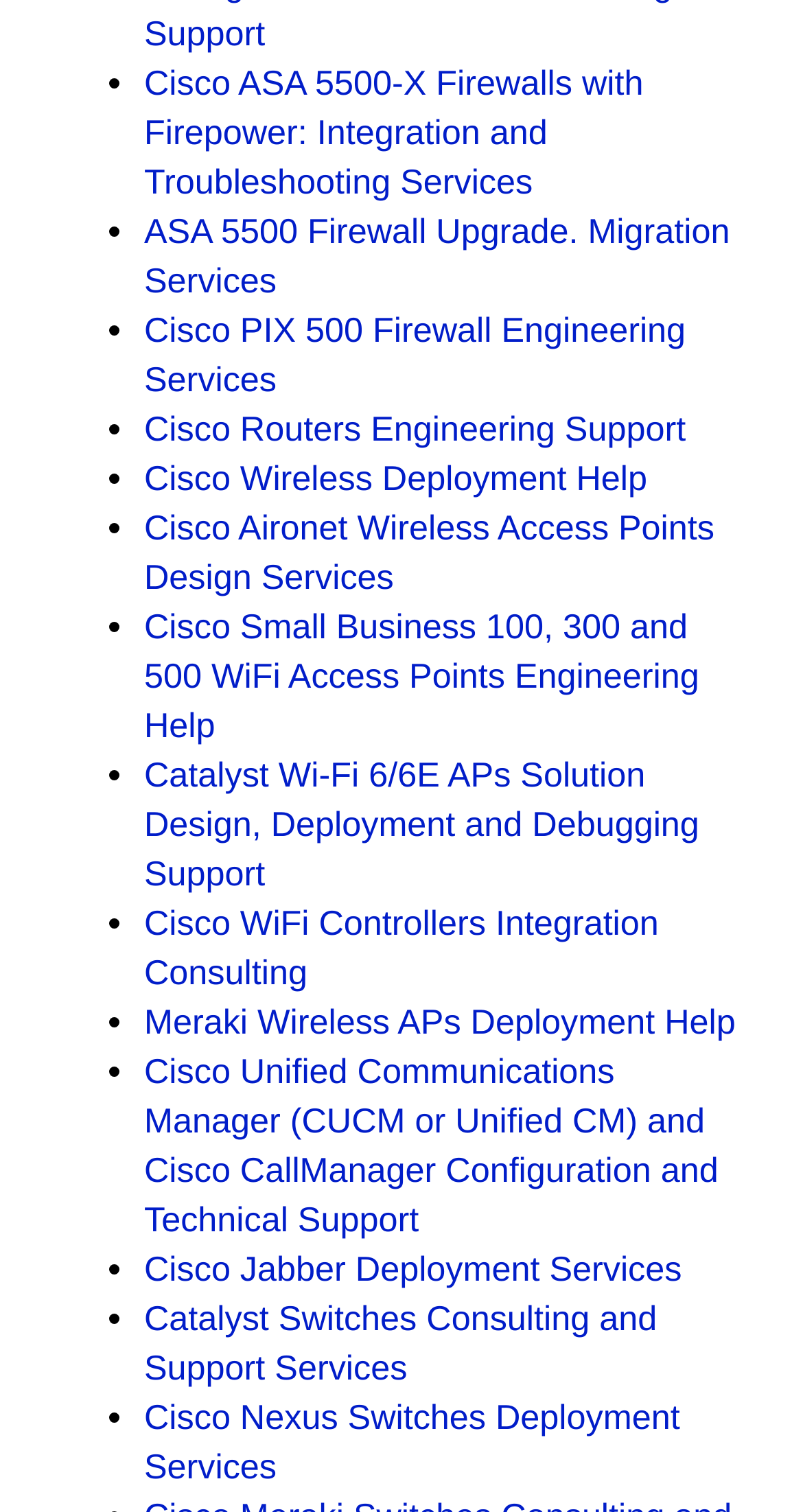Give a succinct answer to this question in a single word or phrase: 
What is the main topic of this webpage?

Cisco services